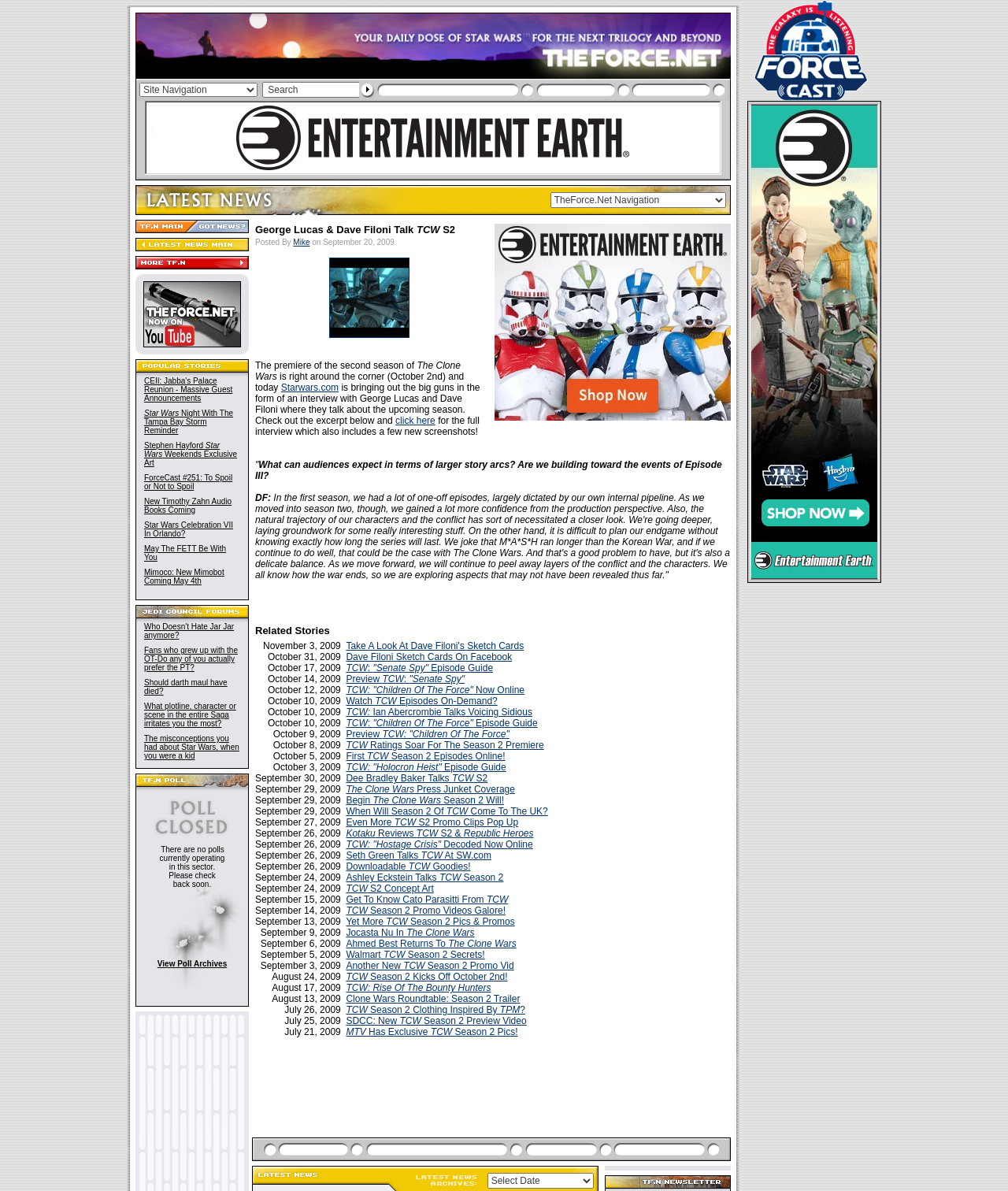Describe all the key features of the webpage in detail.

The webpage is divided into several sections. At the top, there is a row of images, followed by a navigation bar with a search function and several buttons. Below the navigation bar, there is a section dedicated to Entertainment Earth, which features an image and a link to the website.

On the left side of the page, there is a column of images, and on the right side, there is another column of images. In the middle of the page, there is a large section that appears to be the main content area. This section is divided into several rows, each containing a combination of images, links, and text.

The navigation bar at the top of the page has several elements, including a site navigation dropdown menu, a search box, and a submit button. There are also several images and links scattered throughout the navigation bar.

The Entertainment Earth section features an image and a link to the website, surrounded by several smaller images. Below this section, there is another row of images, followed by the main content area.

The main content area appears to be a news article or blog post, with a title and several paragraphs of text. There are also several images and links scattered throughout the article. At the bottom of the page, there is a row of images, followed by a final section that appears to be a footer or copyright notice.